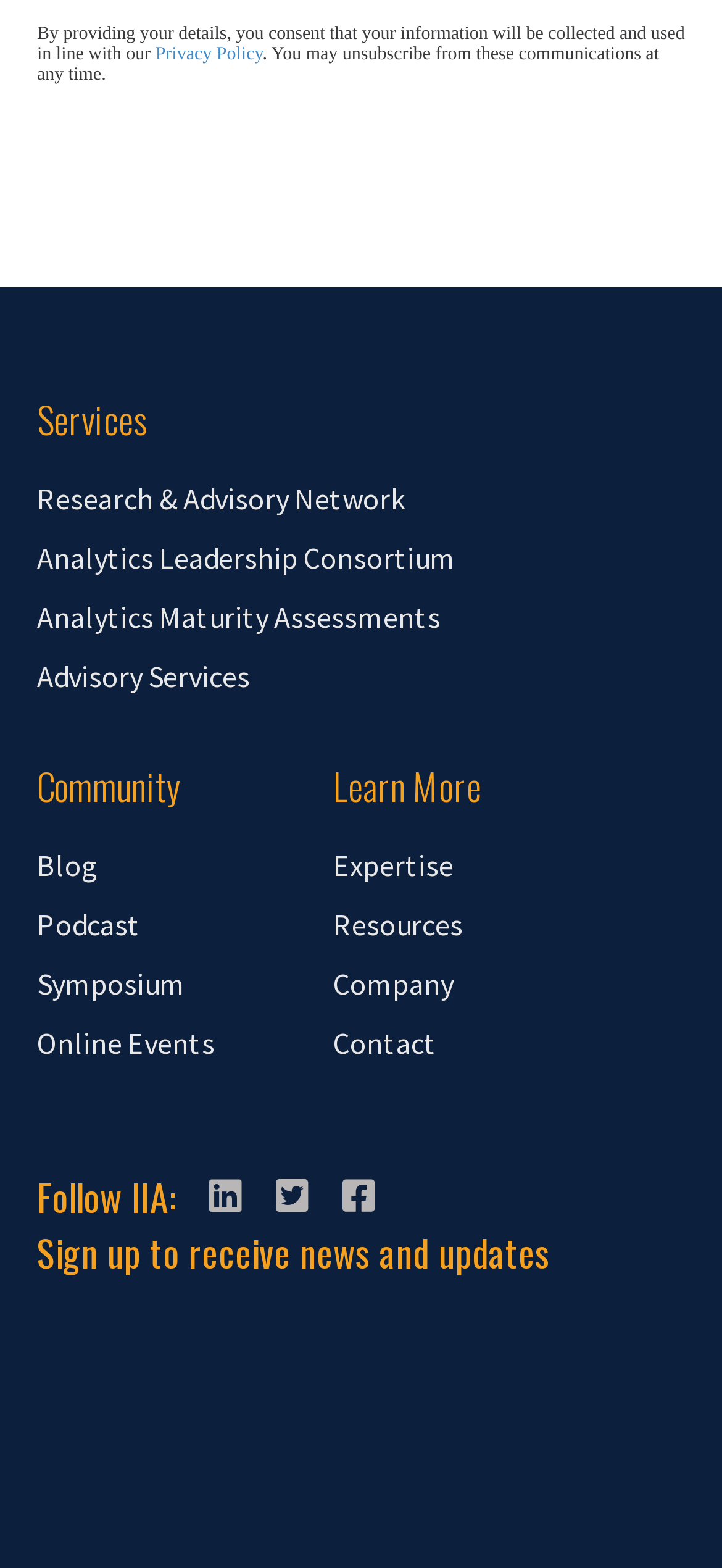Determine the bounding box coordinates of the region that needs to be clicked to achieve the task: "Read the blog".

[0.051, 0.539, 0.136, 0.563]